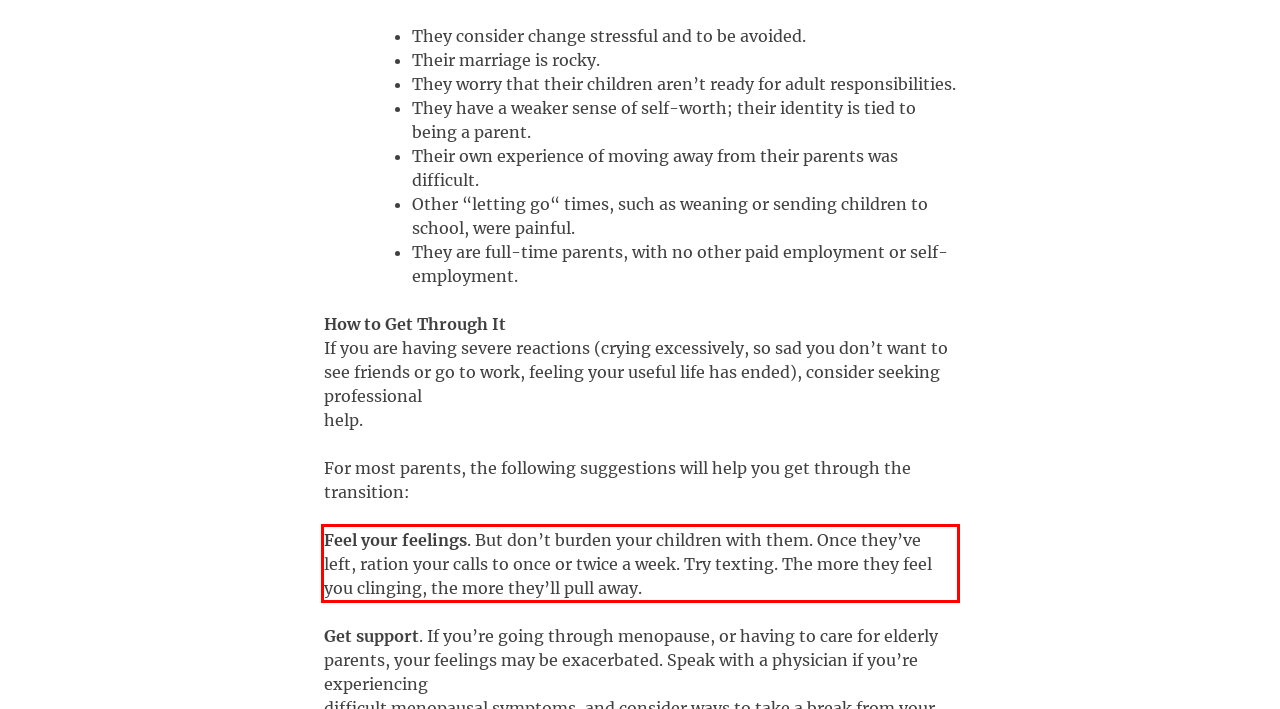Identify and transcribe the text content enclosed by the red bounding box in the given screenshot.

Feel your feelings. But don’t burden your children with them. Once they’ve left, ration your calls to once or twice a week. Try texting. The more they feel you clinging, the more they’ll pull away.